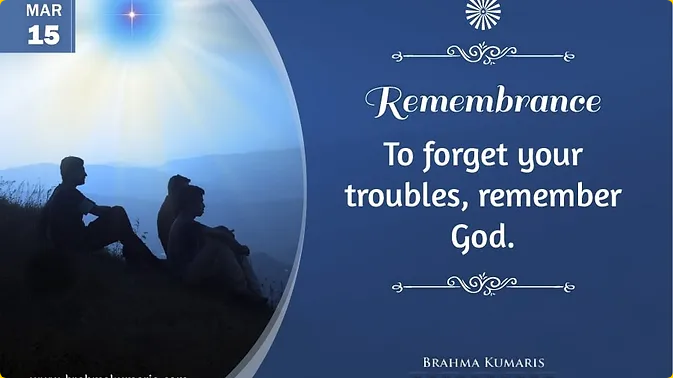What is the message encouraging viewers to do?
Please respond to the question with a detailed and well-explained answer.

The caption states that the text overlay reads 'Remembrance' and encourages viewers to 'forget your troubles, remember God', which is a thoughtful message inviting introspection and fostering a sense of peace.